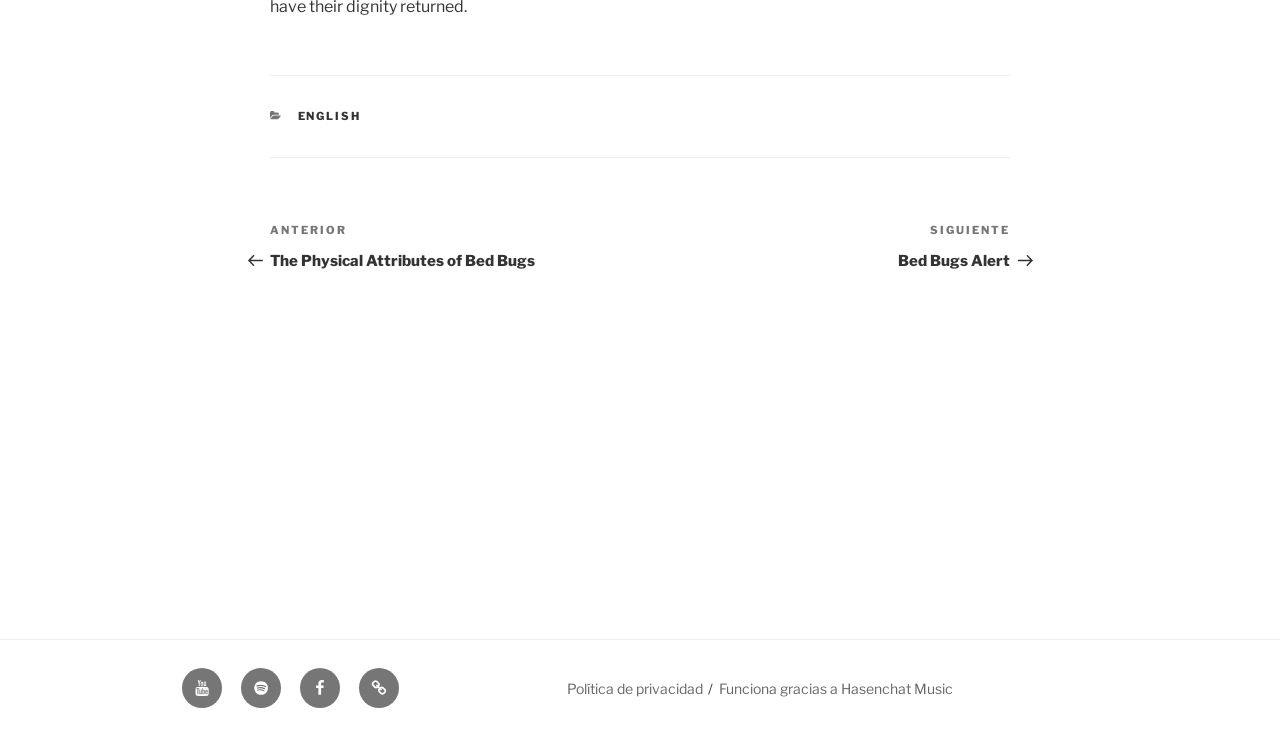Please examine the image and answer the question with a detailed explanation:
What is the language of the webpage?

The language of the webpage is Spanish, which can be inferred from the text 'CATEGORÍAS' and 'Navegación de entradas' in the navigation section, as well as the link 'ENGLISH' in the footer section, indicating that the webpage is in Spanish and provides an option to switch to English.